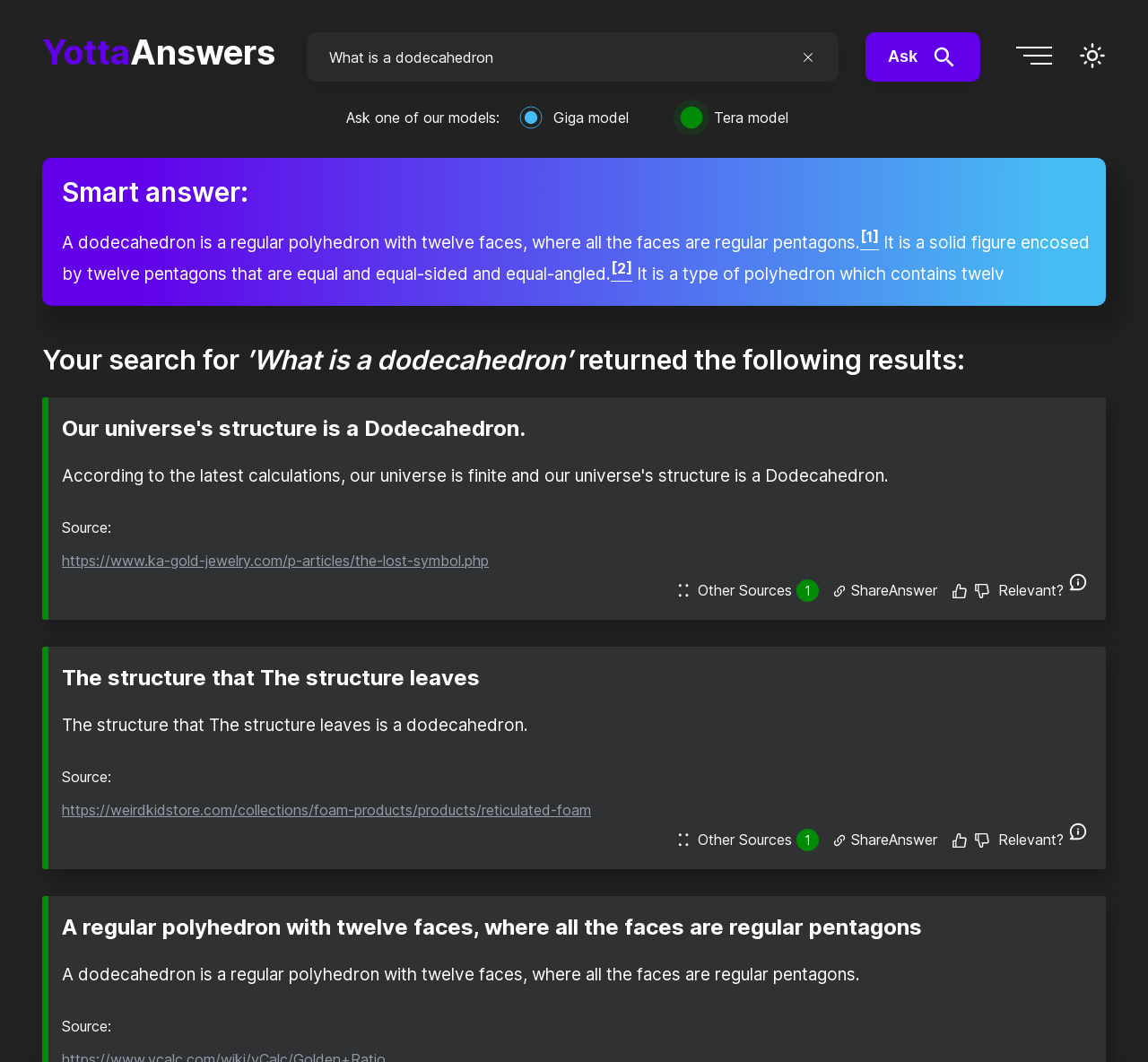How many sources are provided for the answer?
Using the image as a reference, answer with just one word or a short phrase.

2